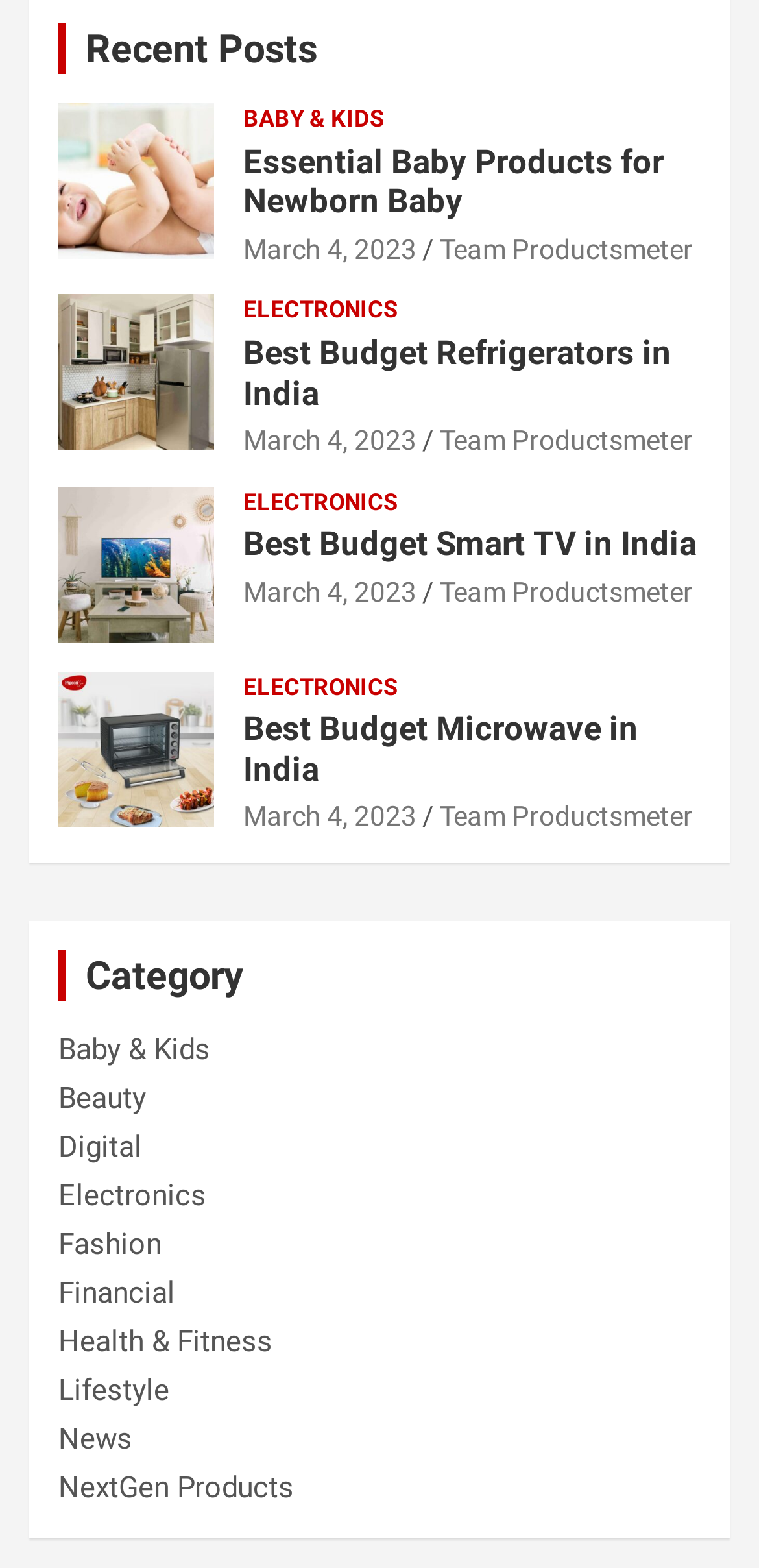Give a one-word or phrase response to the following question: How many posts are listed on the webpage?

4